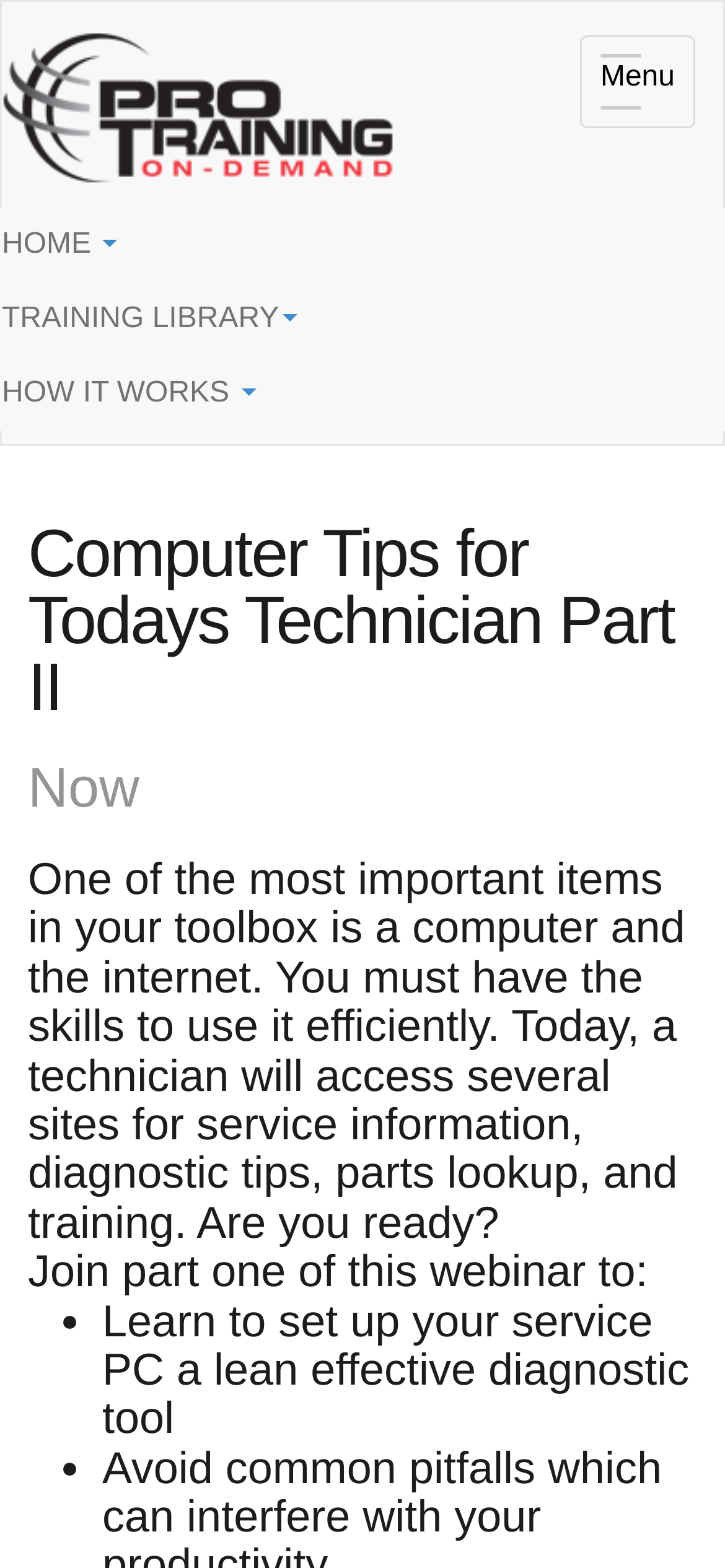What is the logo image of?
Please give a detailed and elaborate answer to the question based on the image.

The logo image is located at the top left corner of the webpage, with a bounding box of [0.003, 0.013, 0.544, 0.123]. The OCR text of the image is 'SMP'.